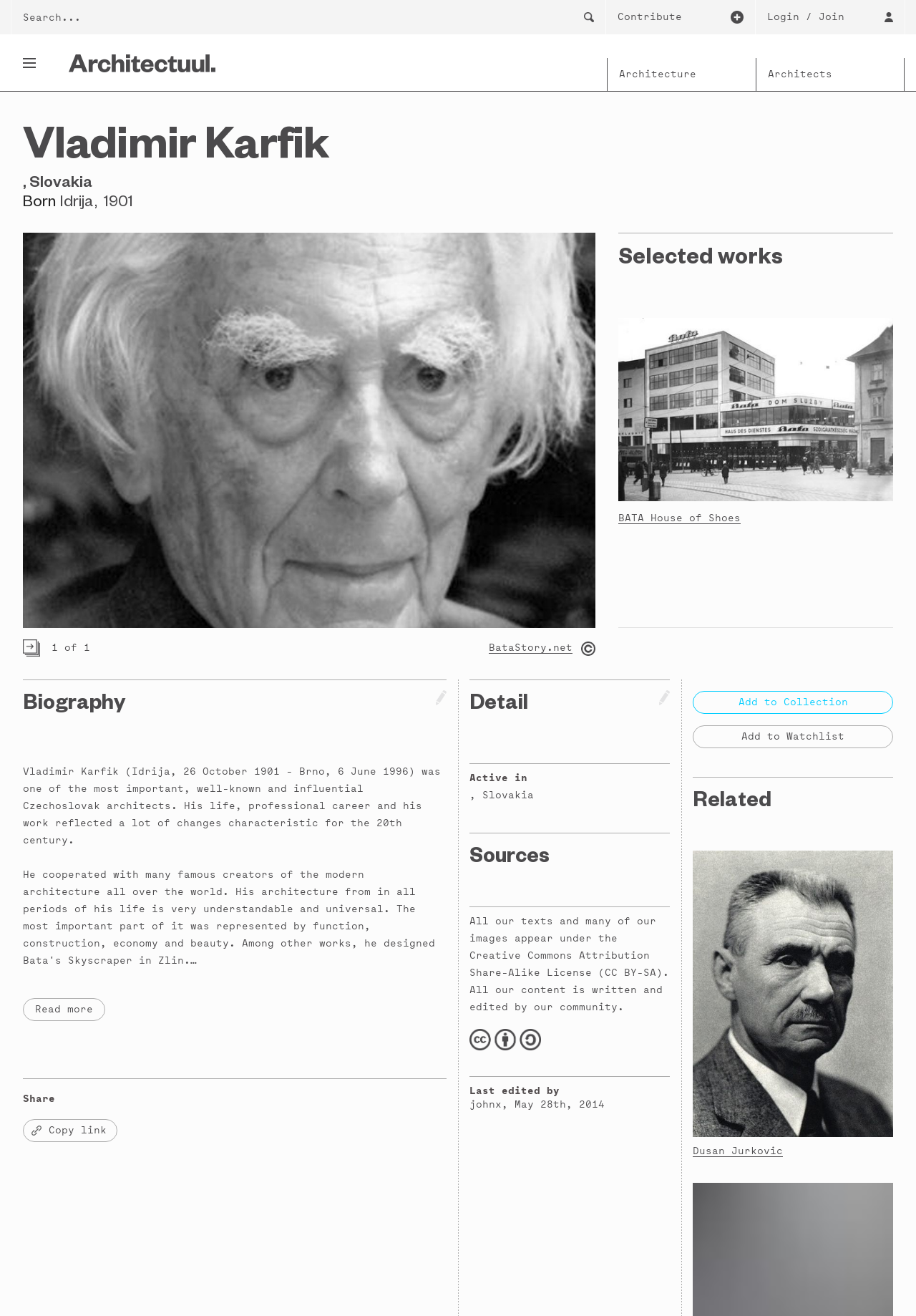Give an extensive and precise description of the webpage.

This webpage is about Vladimir Karfik, an architect. At the top, there is a search bar with a textbox and a button. To the right of the search bar, there are two disclosure triangles for "Contribute" and "Login / Join". Below the search bar, there is a heading "Architectuul" with a link to it. 

On the left side, there is a section about Vladimir Karfik, with a heading, a static text describing his birthplace and date, and two links to "Idrija" and "1901". Below this section, there are two identical images. 

To the right of the images, there is a link to "1 of 1" and another link to "BataStory.net". Below these links, there is a generic text about copyright. 

The main content of the webpage is divided into three sections. The first section is an article with a link to an image and a link to "BATA House of Shoes". The second section is another article with a static text describing Vladimir Karfik's life and work, and a link to "Read more". The third section has a link to "Copy link" and another link. 

At the bottom of the webpage, there are several static texts and links, including a link to "Dusan Jurkovic" with a heading. There are also two links to "Add to Collection" and "Add to Watchlist" on the right side.